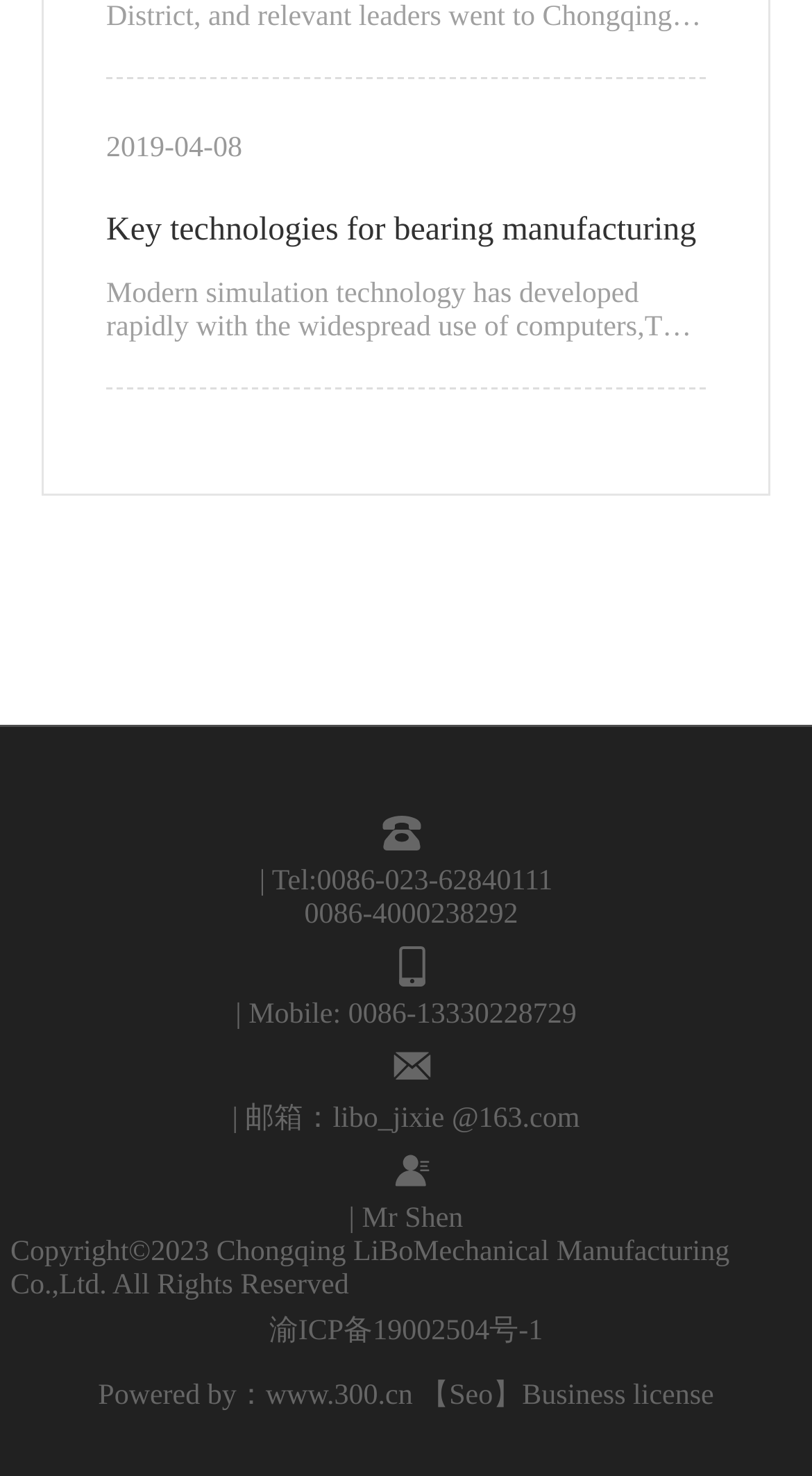Reply to the question with a single word or phrase:
What is the date mentioned at the top?

2019-04-08